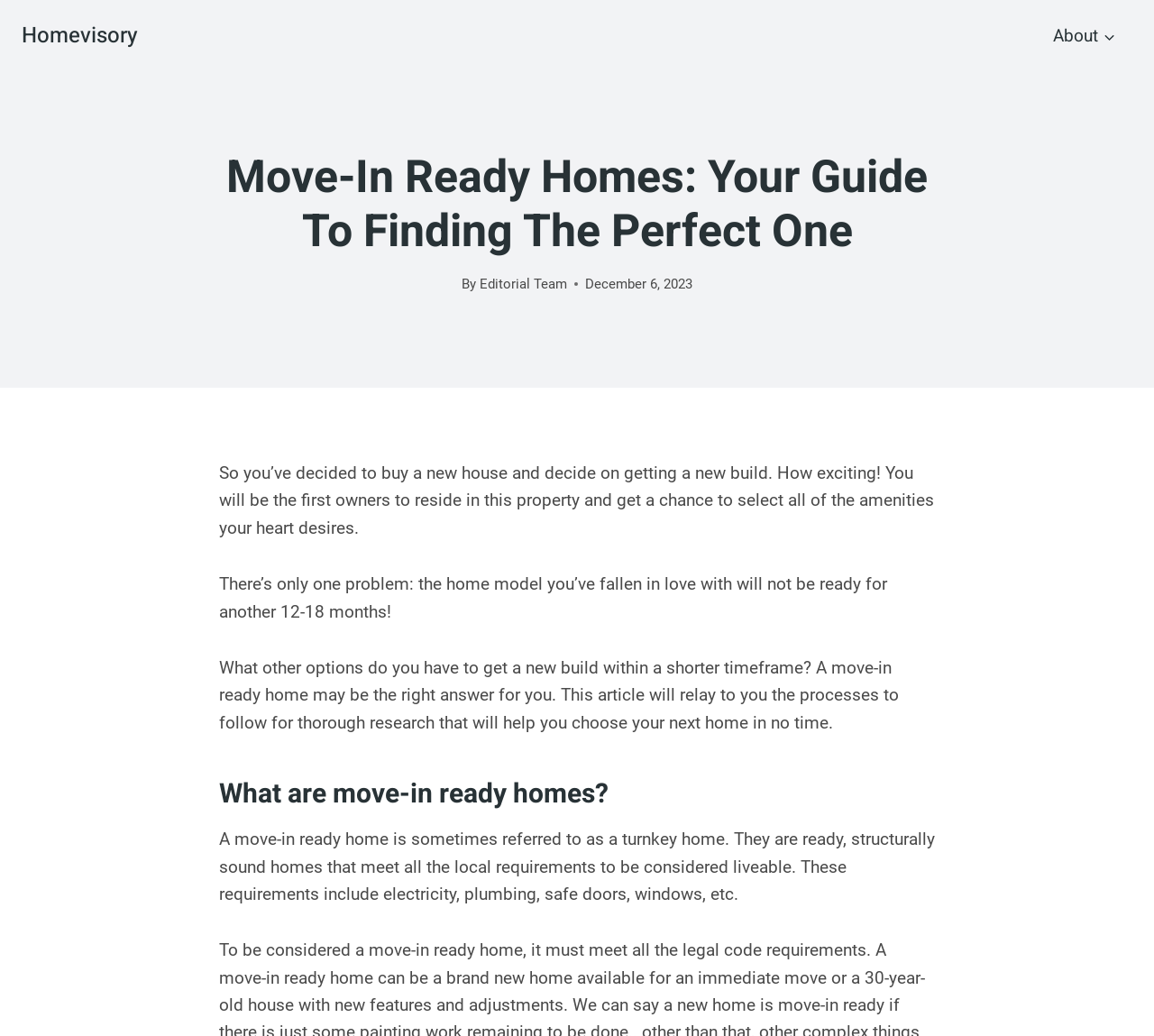Please analyze the image and provide a thorough answer to the question:
What is a move-in ready home?

According to the webpage, a move-in ready home is sometimes referred to as a turnkey home, which is a structurally sound home that meets all the local requirements to be considered liveable, including electricity, plumbing, safe doors, windows, etc.